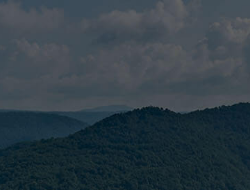Thoroughly describe the content and context of the image.

The image features a serene landscape showcasing rolling hills covered in lush greenery under a partly cloudy sky. The gentle undulations of the terrain create a sense of depth, with the distant peaks slightly obscured by atmospheric haze. This tranquil setting is reminiscent of natural beauty and evokes feelings of calmness and relaxation, perfect for showcasing the local environment and its appeal. The visual essence of this landscape may connect with themes of nature, outdoor activities, or the peaceful surroundings valued by the local community.